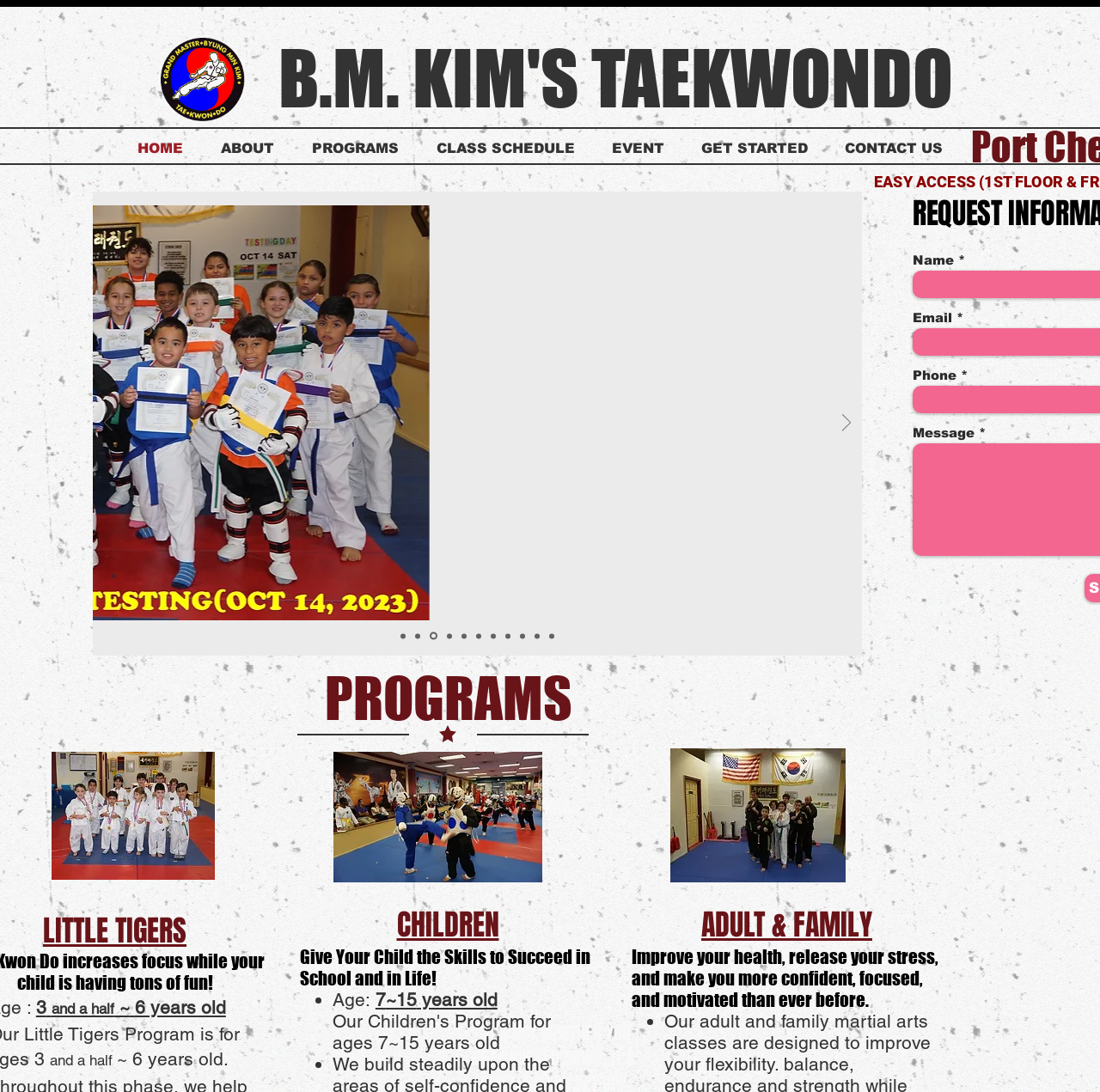What is the contact information section for?
Please respond to the question thoroughly and include all relevant details.

I inferred the answer by looking at the static text elements with the labels 'Name', 'Email', 'Phone', and 'Message', which are typical contact information fields, and are located at the bottom of the webpage, suggesting that they are for contacting the taekwondo school.